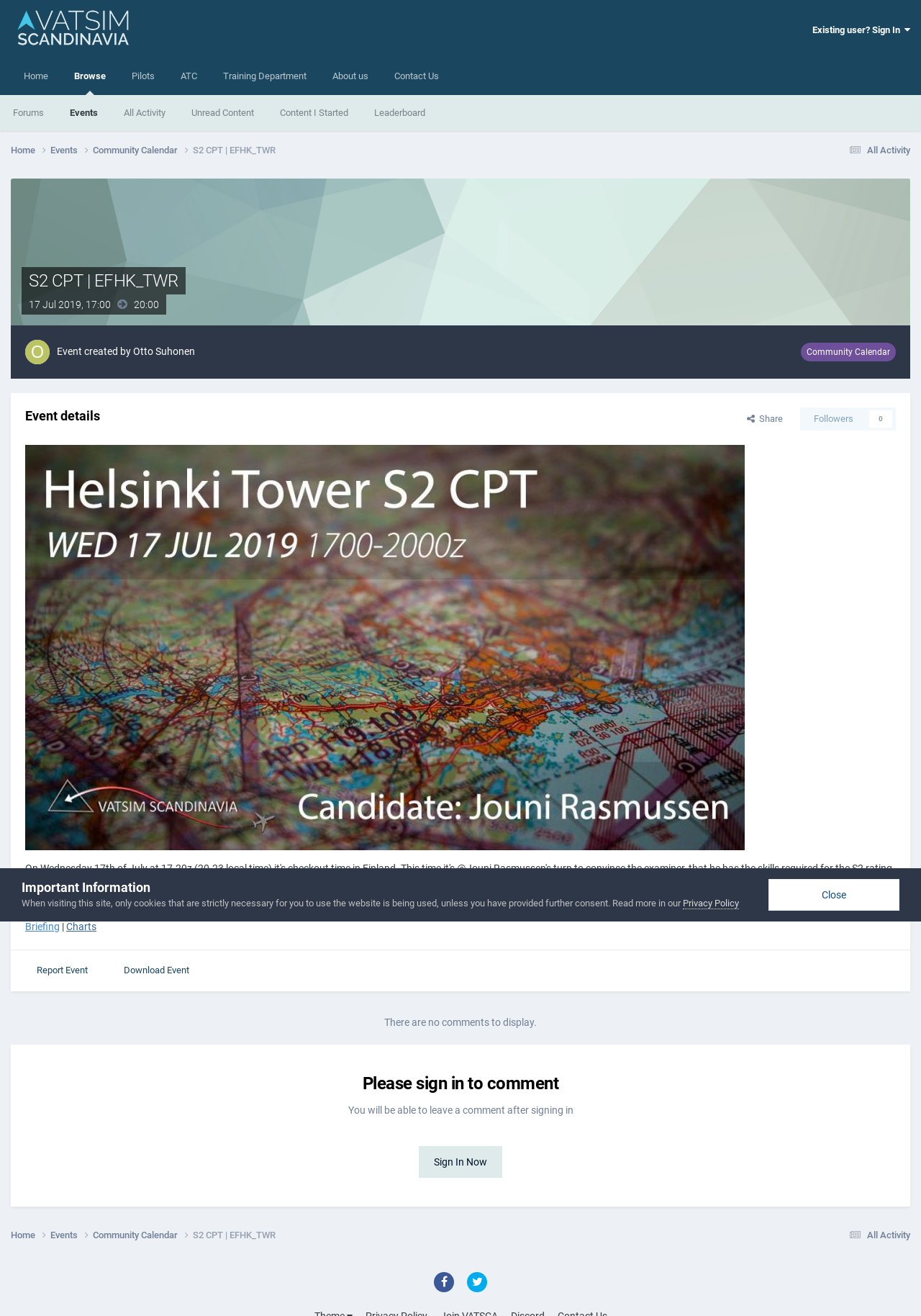Refer to the image and provide an in-depth answer to the question: 
How many followers does the event have?

The number of followers can be found in the link 'Followers 0' which is located below the event details and above the event description.